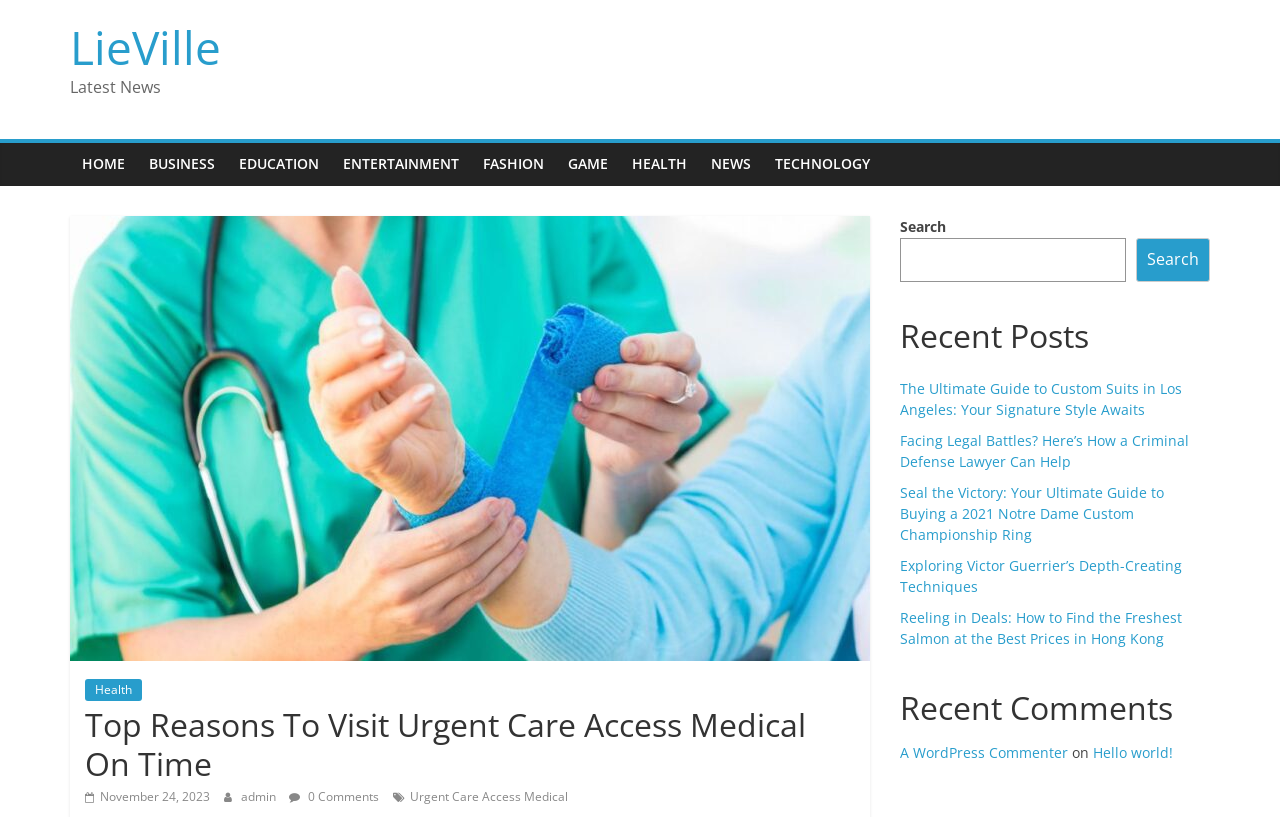Identify the bounding box coordinates of the clickable region necessary to fulfill the following instruction: "Check the 'Recent Posts'". The bounding box coordinates should be four float numbers between 0 and 1, i.e., [left, top, right, bottom].

[0.703, 0.387, 0.945, 0.456]